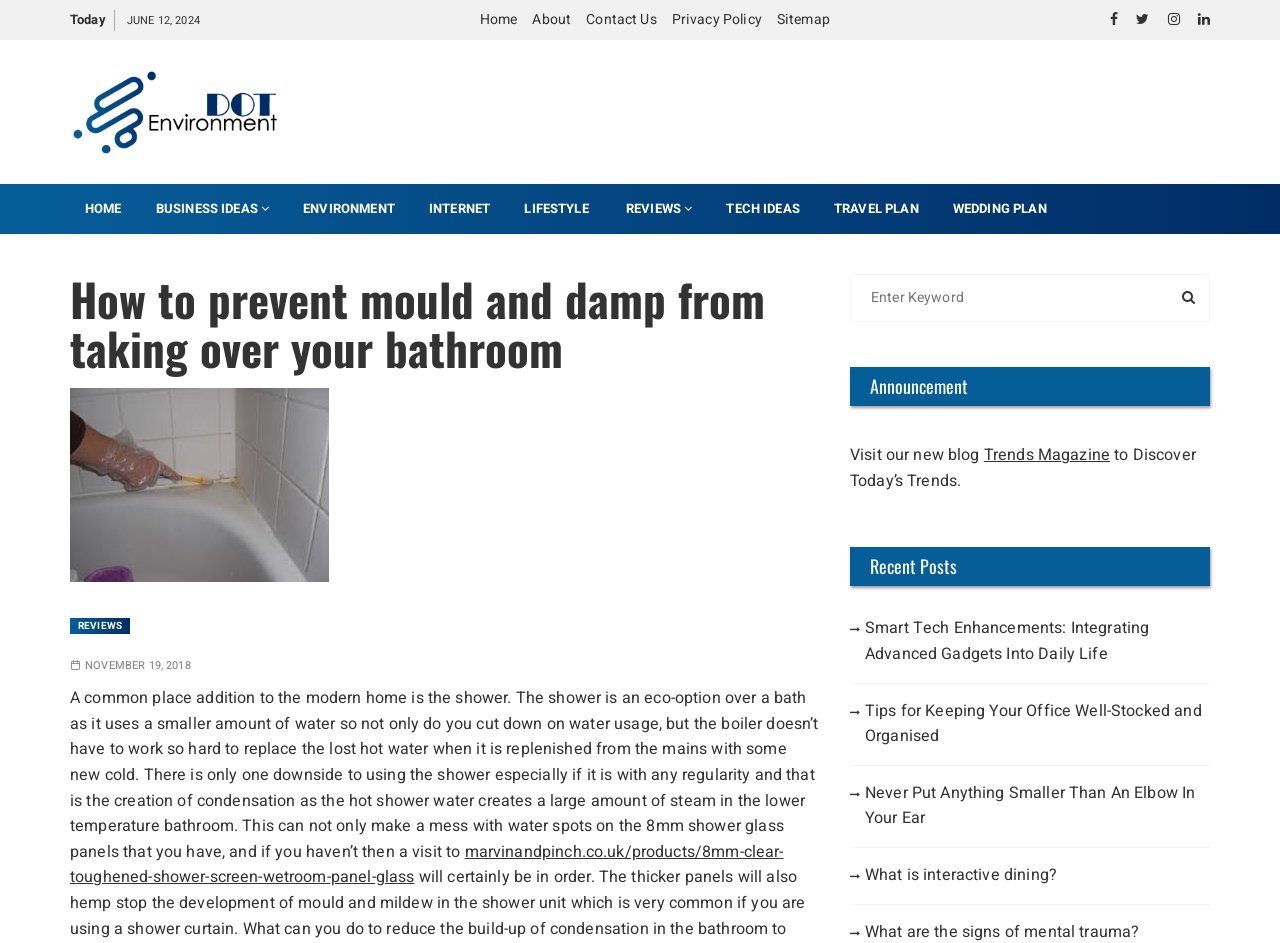Please analyze the image and give a detailed answer to the question:
What is the topic of the recent post with the icon?

I found the topic of the recent post with the icon by looking at the link element with the content ' Smart Tech Enhancements: Integrating Advanced Gadgets Into Daily Life' located in the 'Recent Posts' section.